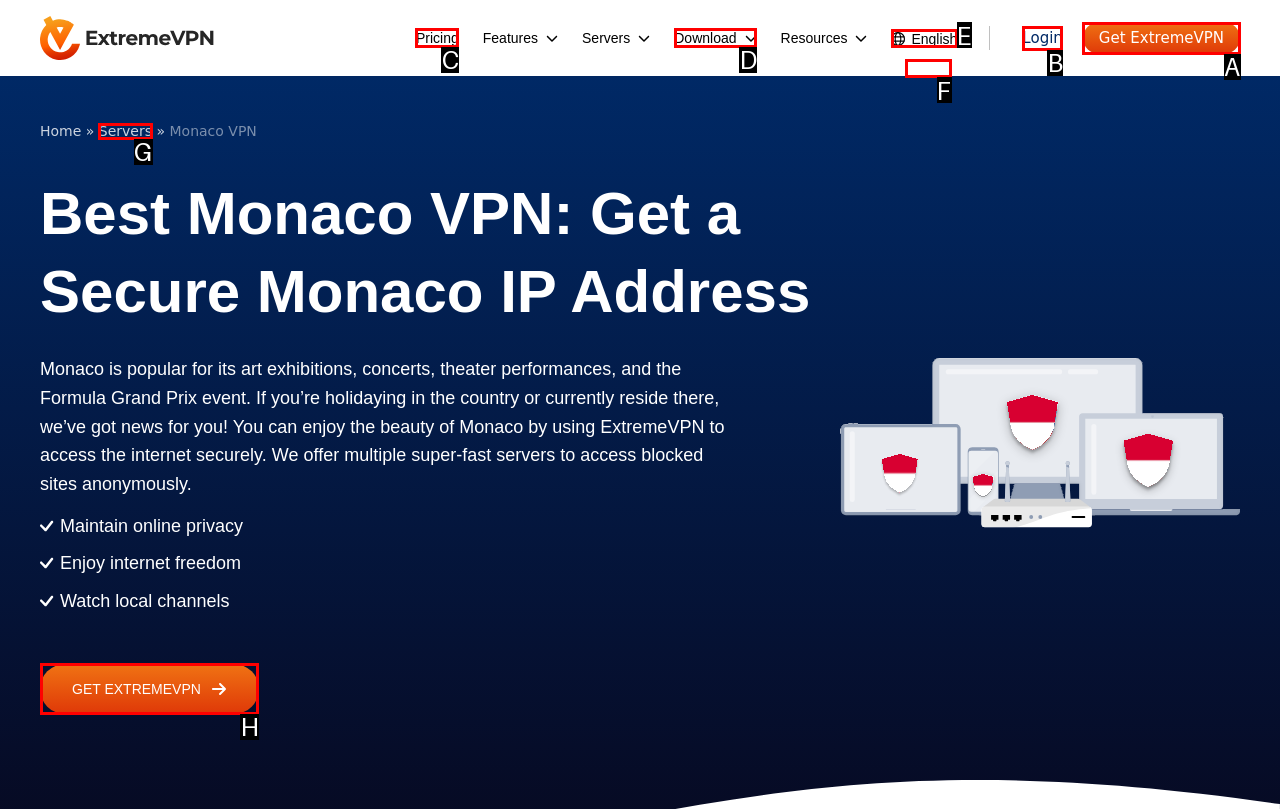Select the HTML element that matches the description: Menu
Respond with the letter of the correct choice from the given options directly.

None